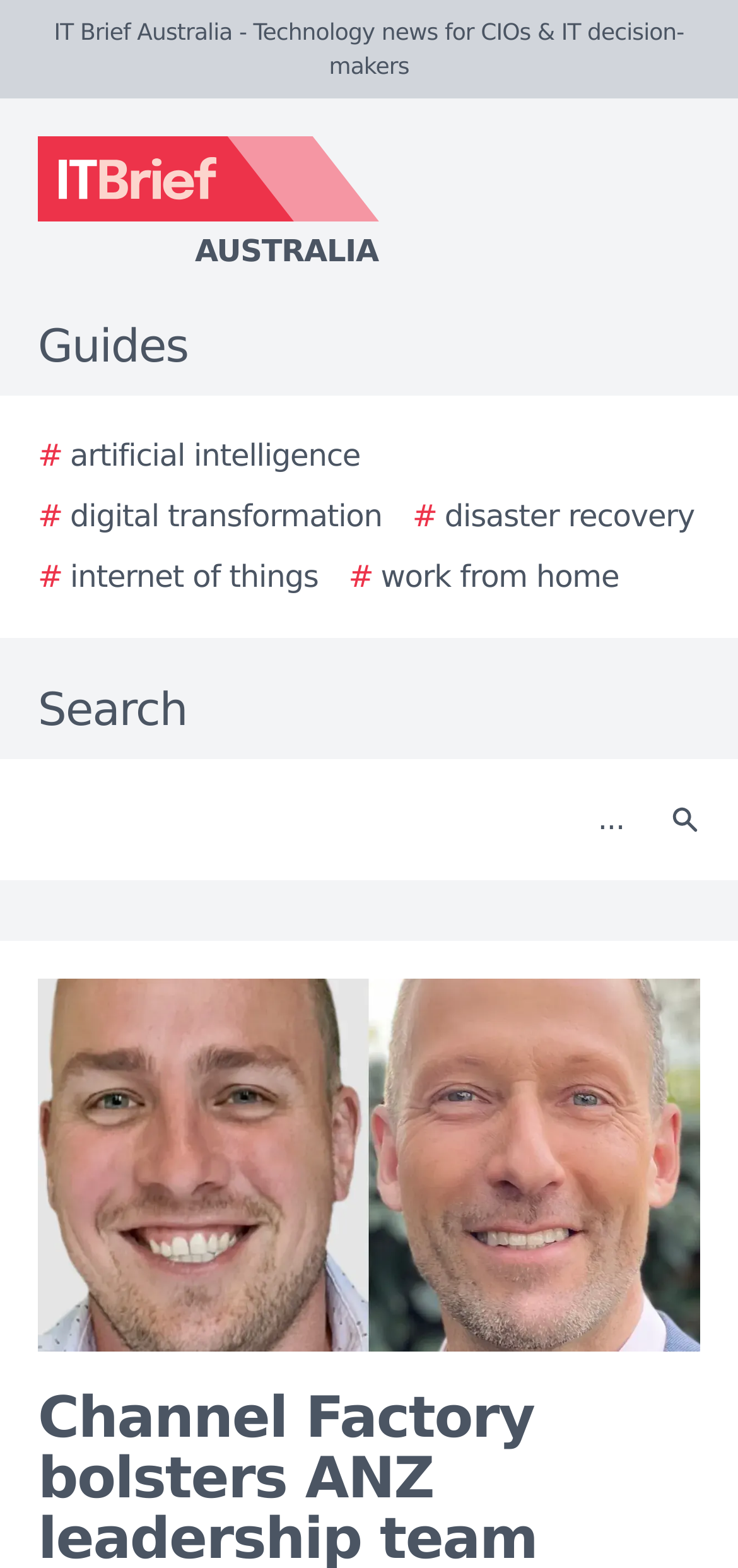What is the name of the technology news website?
By examining the image, provide a one-word or phrase answer.

IT Brief Australia